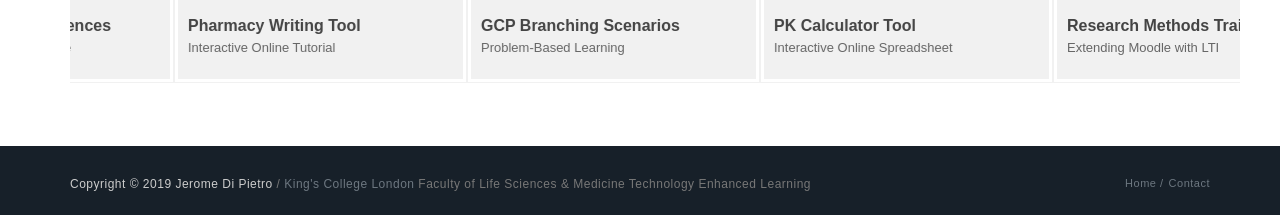What is the name of the faculty?
Examine the webpage screenshot and provide an in-depth answer to the question.

I looked at the bottom section of the webpage and found the text 'Faculty of Life Sciences & Medicine Technology Enhanced Learning'. The faculty name is 'Faculty of Life Sciences & Medicine'.